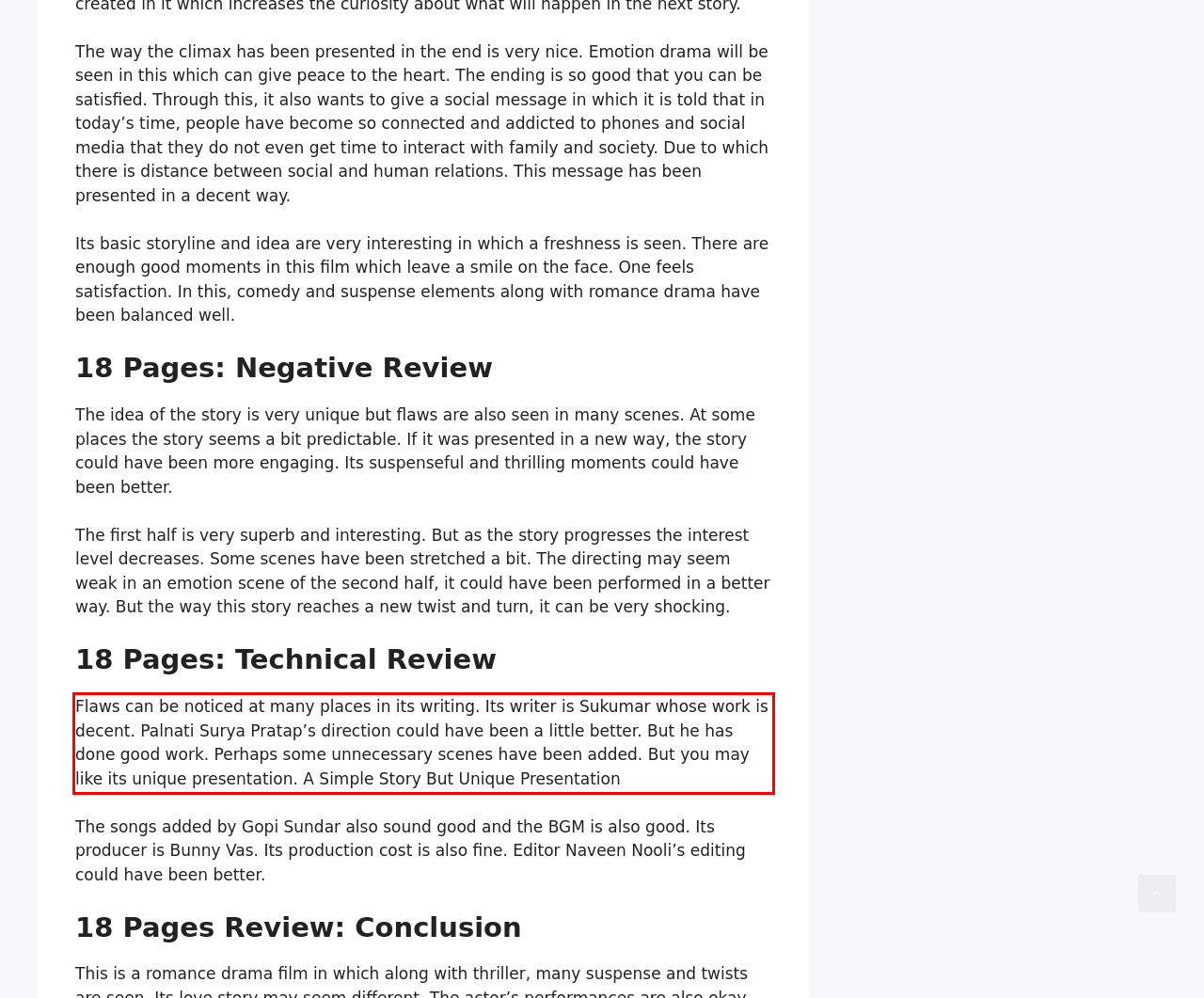Please examine the screenshot of the webpage and read the text present within the red rectangle bounding box.

Flaws can be noticed at many places in its writing. Its writer is Sukumar whose work is decent. Palnati Surya Pratap’s direction could have been a little better. But he has done good work. Perhaps some unnecessary scenes have been added. But you may like its unique presentation. A Simple Story But Unique Presentation